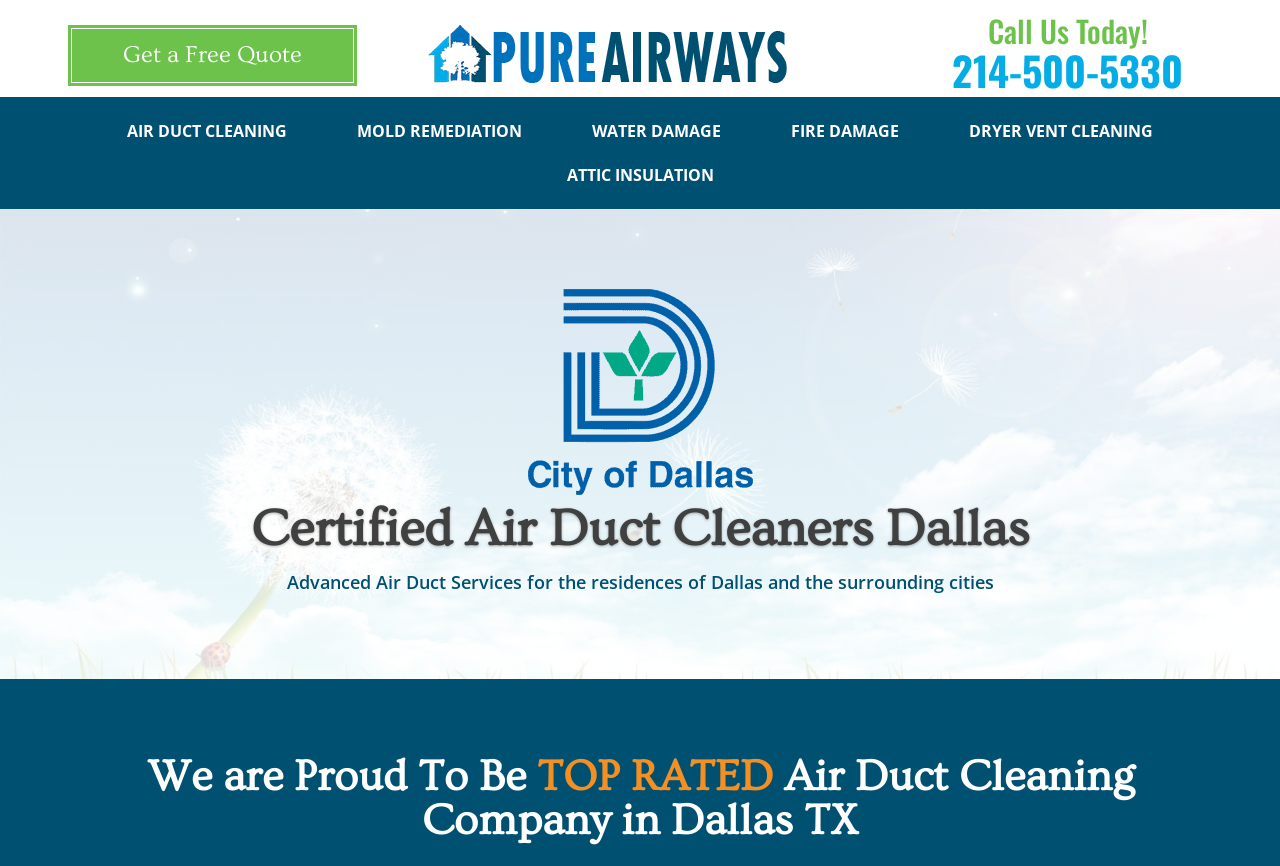Summarize the webpage in an elaborate manner.

The webpage is about Air Duct Cleaning services in Dallas provided by Pure Airways. At the top left, there is a link to "Get a Free Quote" and a Pure Airways logo, which is an image. To the right of the logo, there is a call-to-action "Call Us Today!" with a phone number "214-500-5330" below it.

Below the top section, there are five links arranged horizontally, listing the services offered: "AIR DUCT CLEANING", "MOLD REMEDIATION", "WATER DAMAGE", "FIRE DAMAGE", and "DRYER VENT CLEANING". 

Below these links, there is an image related to air duct cleaning in Dallas, and a heading "Certified Air Duct Cleaners Dallas". A paragraph of text follows, describing the advanced air duct services provided for residences in Dallas and surrounding cities.

Further down, there is another heading "We are Proud To Be TOP RATED Air Duct Cleaning Company in Dallas TX", which is positioned near the bottom of the page.